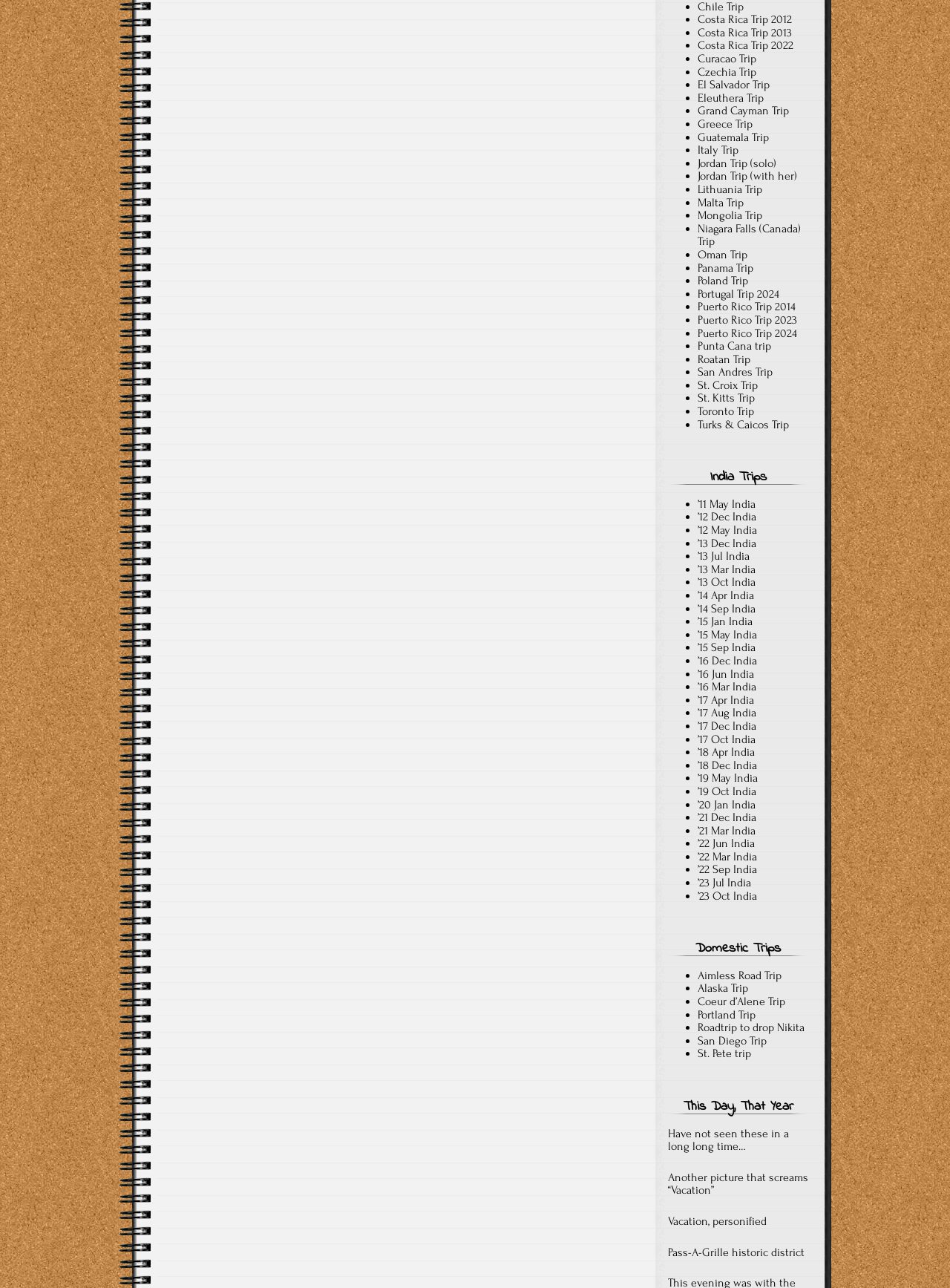Give a succinct answer to this question in a single word or phrase: 
Are there any trips listed in the year 2014?

Yes